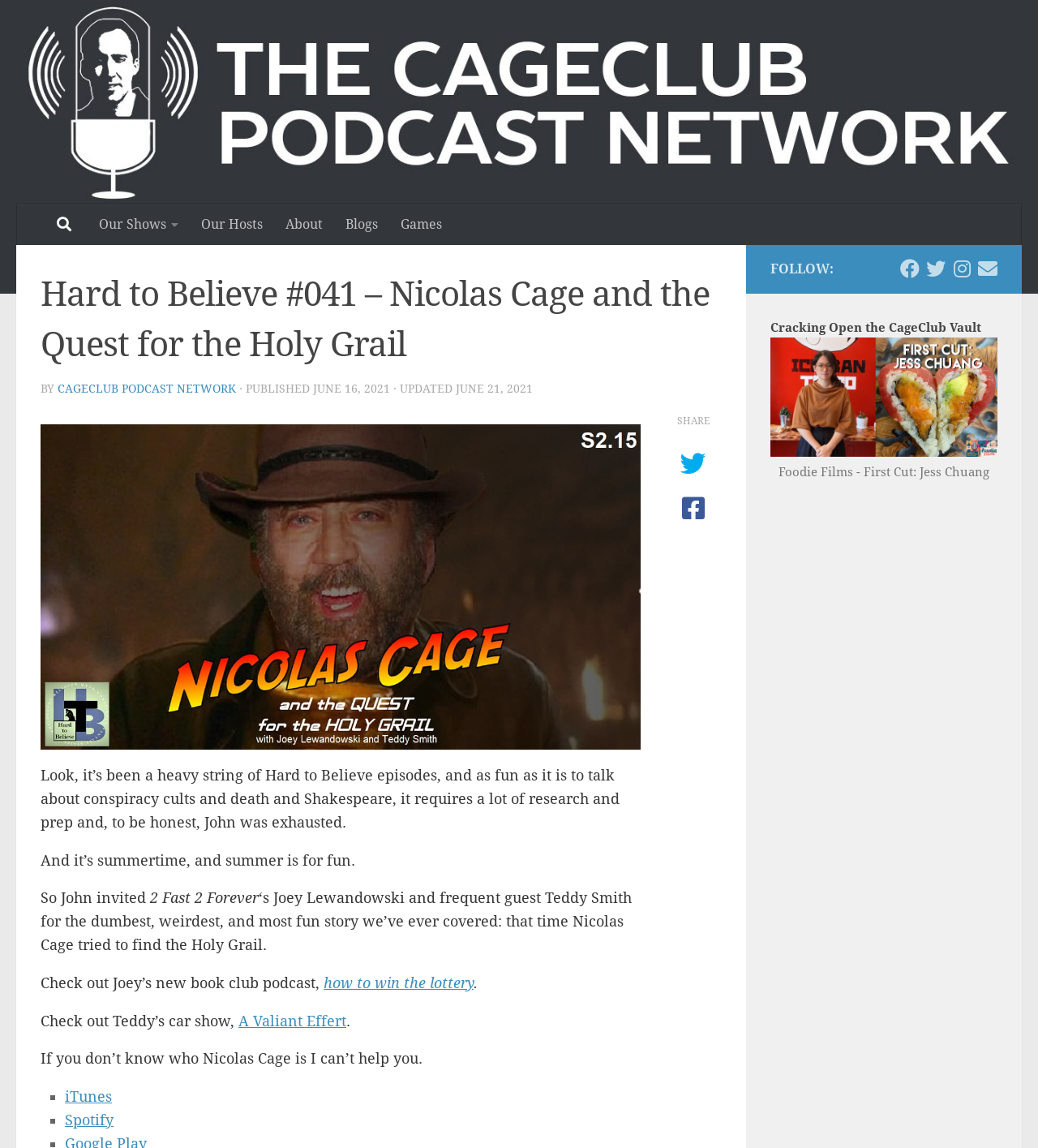Please identify the bounding box coordinates of the area I need to click to accomplish the following instruction: "Skip to content".

[0.003, 0.003, 0.133, 0.037]